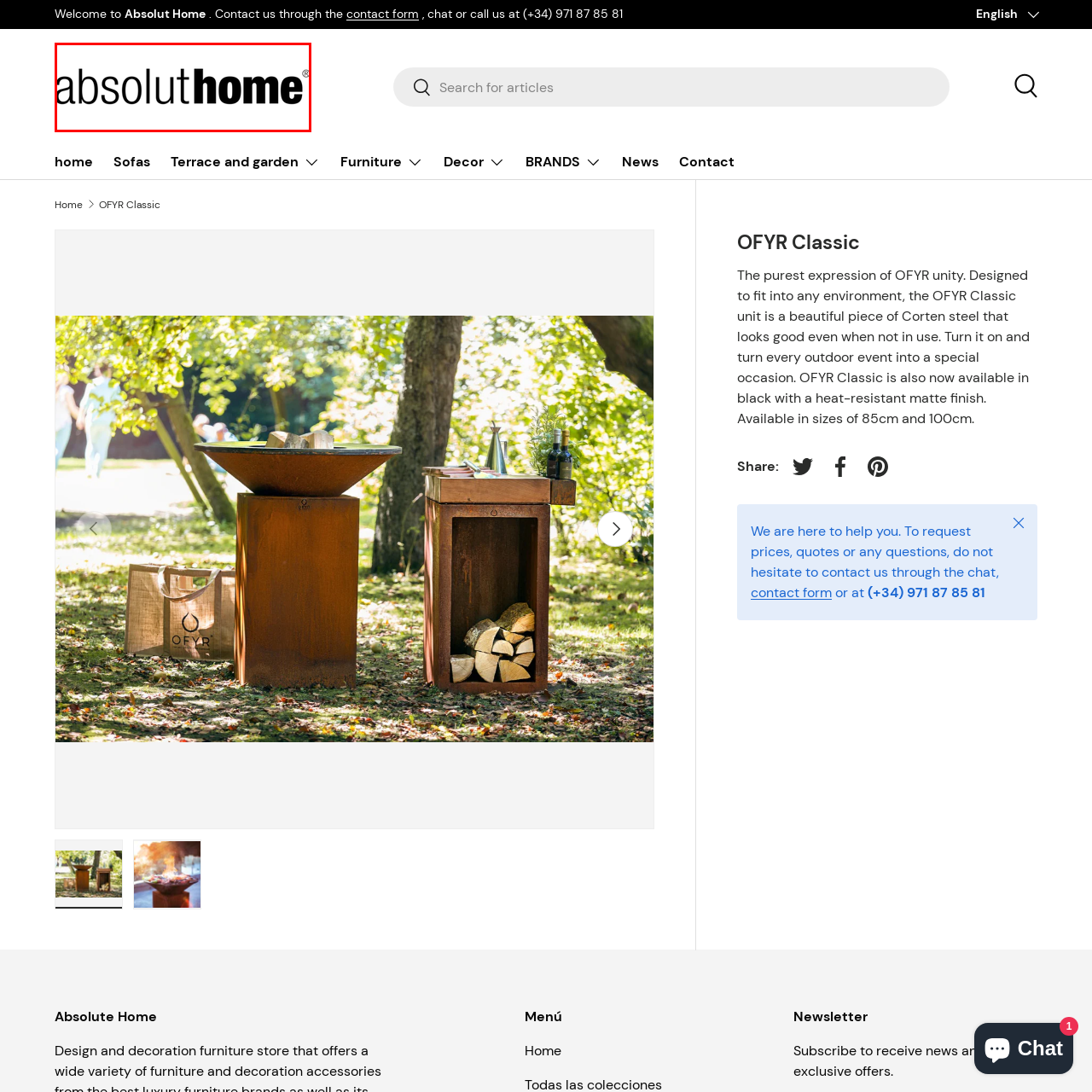Please provide a comprehensive caption for the image highlighted in the red box.

The image showcases the logo of "Absolut Home," characterized by its minimalist design featuring the name in elegant typography. The word "absolut" is in lowercase letters, while "Home" has a distinct emphasis with its uppercase "H." This logo embodies a modern aesthetic and reflects the brand's focus on stylish and high-quality home products. The clean lines and balanced proportions indicate a commitment to simplicity and sophistication, appealing to a contemporary audience seeking to enhance their living spaces.